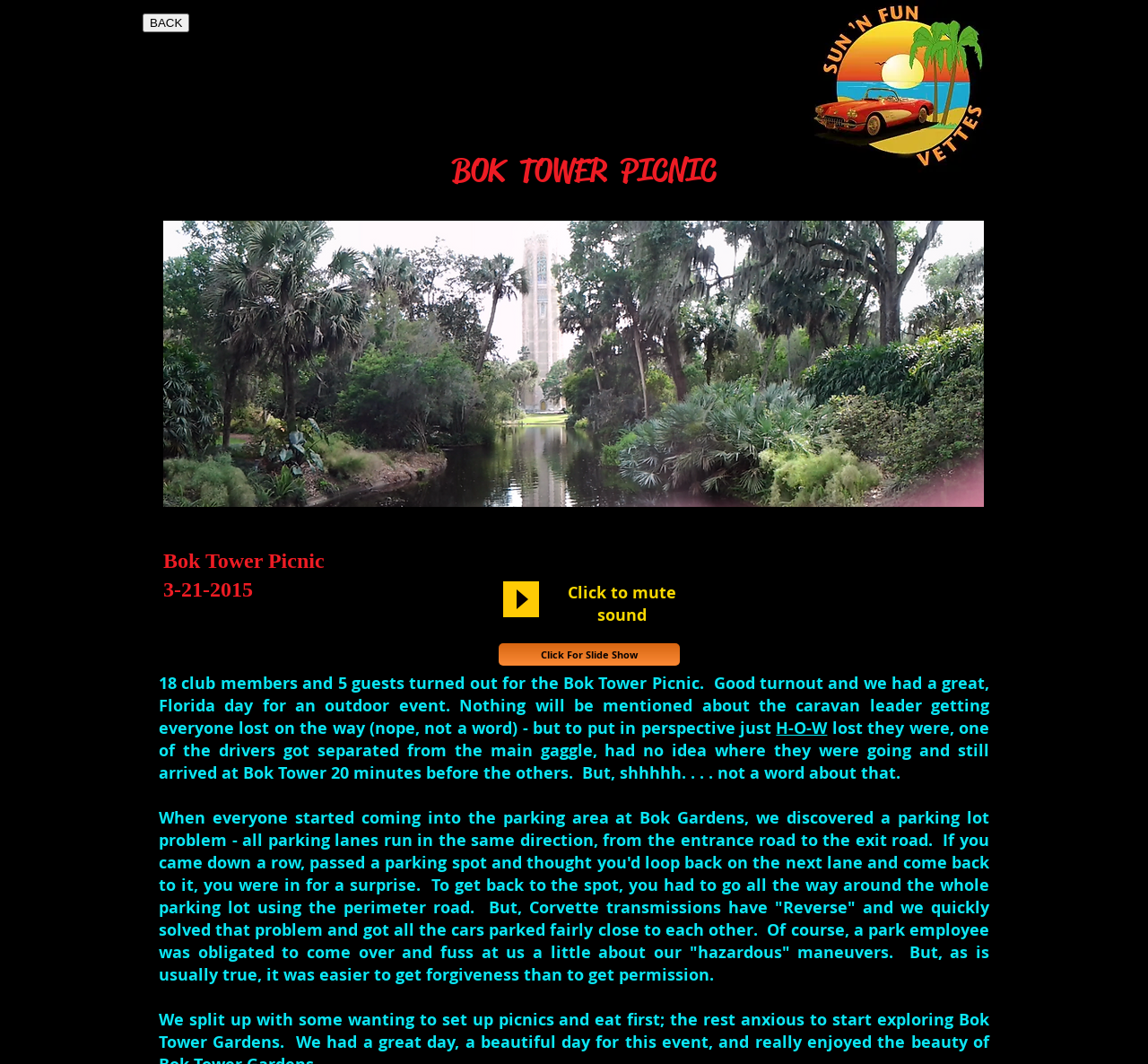Offer an in-depth caption of the entire webpage.

This webpage is about a picnic event at Bok Tower on March 21, 2015. At the top, there is a title "BOK TOWER PICNIC" in a large font. Below the title, there is an image "1.jpg" that takes up most of the width of the page. 

Under the image, there are several lines of text. The first line reads "Bok Tower Picnic" followed by the date "3-21-2015". Next to the date, there is an audio player with a "Play" button. Below the audio player, there is a link "Click For Slide Show". 

The main content of the webpage is a descriptive text about the picnic event. The text is divided into three paragraphs. The first paragraph describes the event, mentioning that 18 club members and 5 guests attended. The second paragraph tells a humorous story about the caravan leader getting lost on the way to the event. The third paragraph describes a parking lot problem at Bok Gardens and how the attendees solved it.

There is also a small text "H-O-W" located at the bottom right corner of the page. Additionally, there is a button "Click to mute sound" next to the audio player.